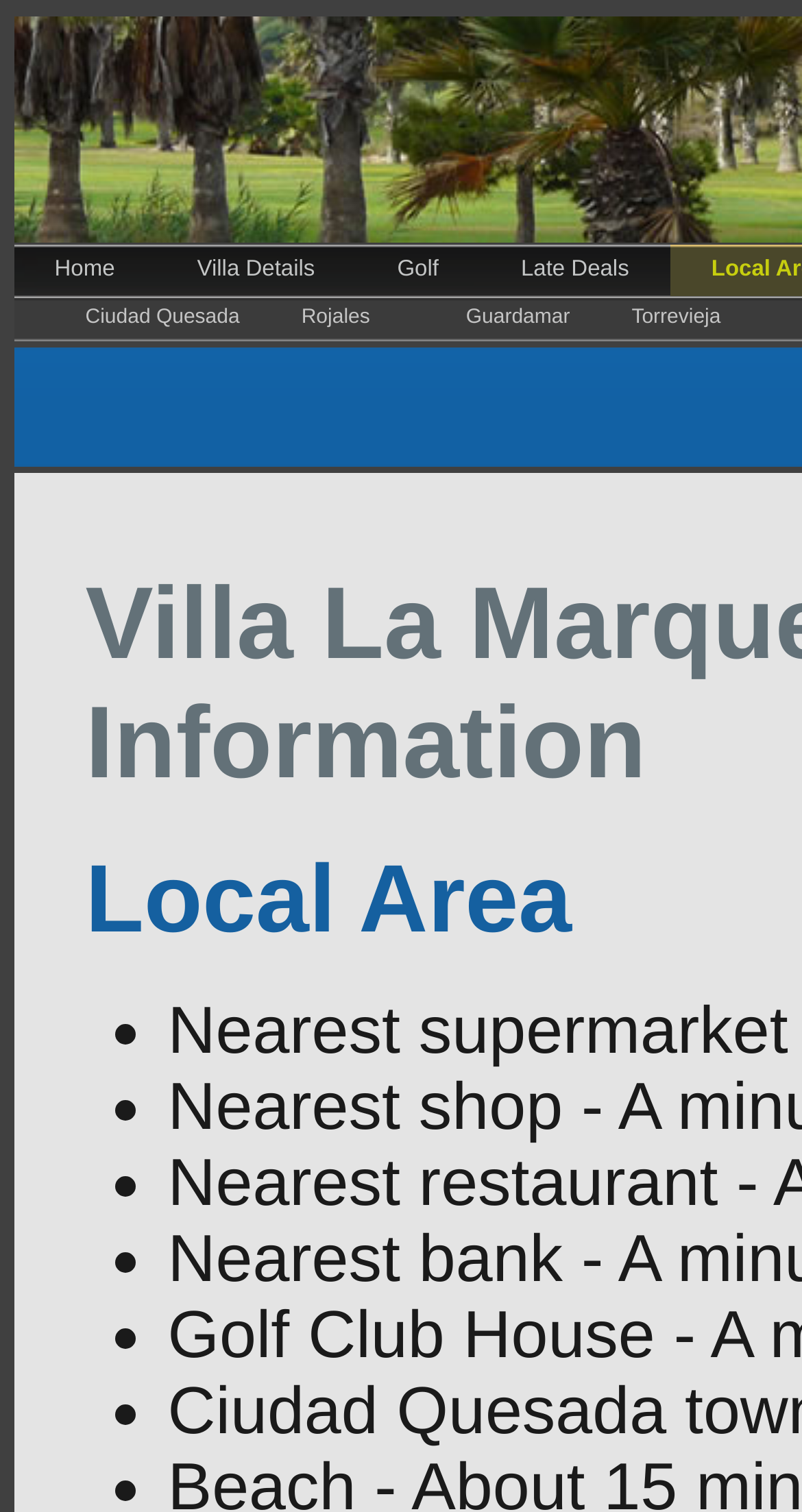What is the purpose of the list markers?
Relying on the image, give a concise answer in one word or a brief phrase.

To indicate items in a list